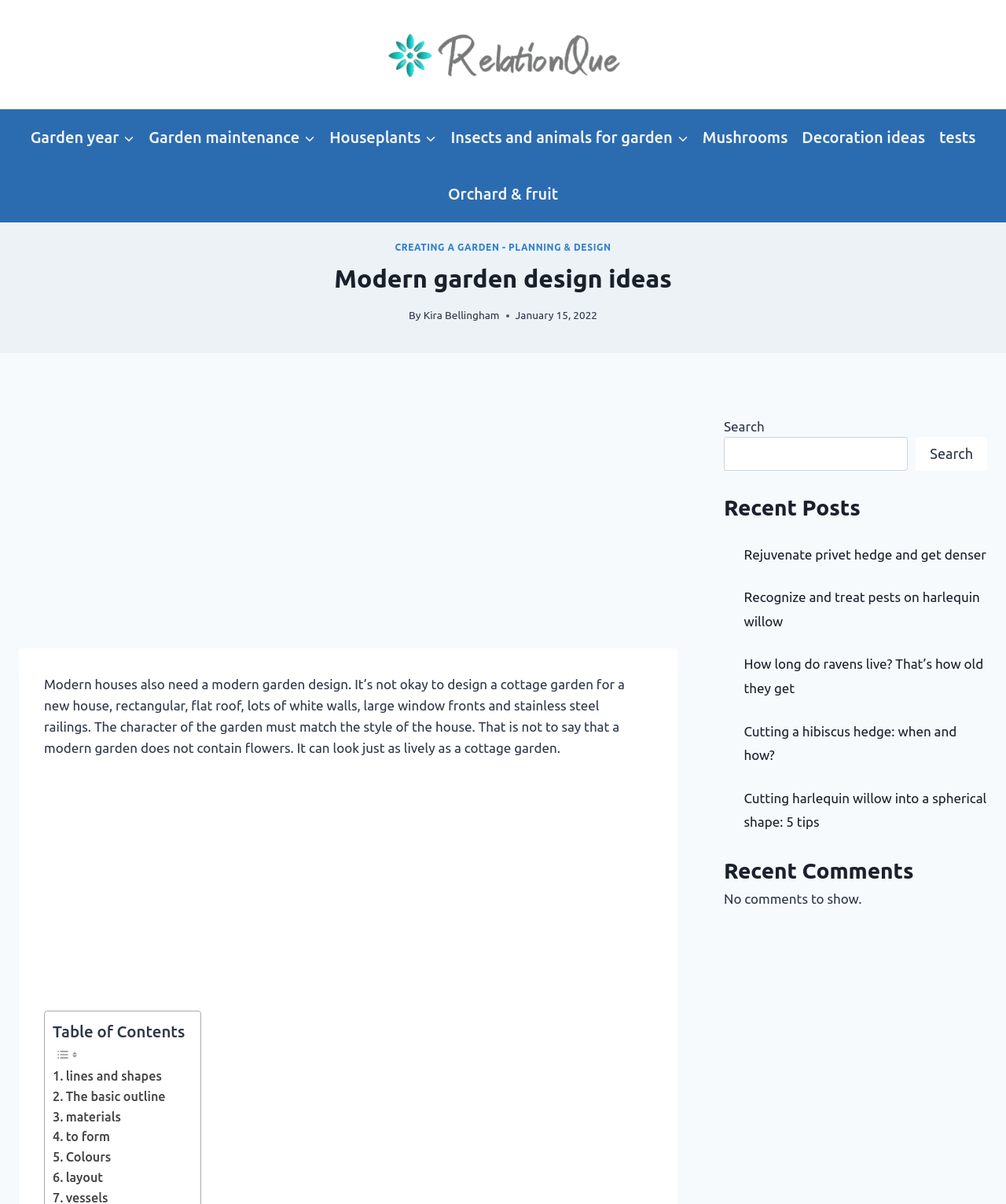Answer the question below in one word or phrase:
What is the author's name of the article?

Kira Bellingham